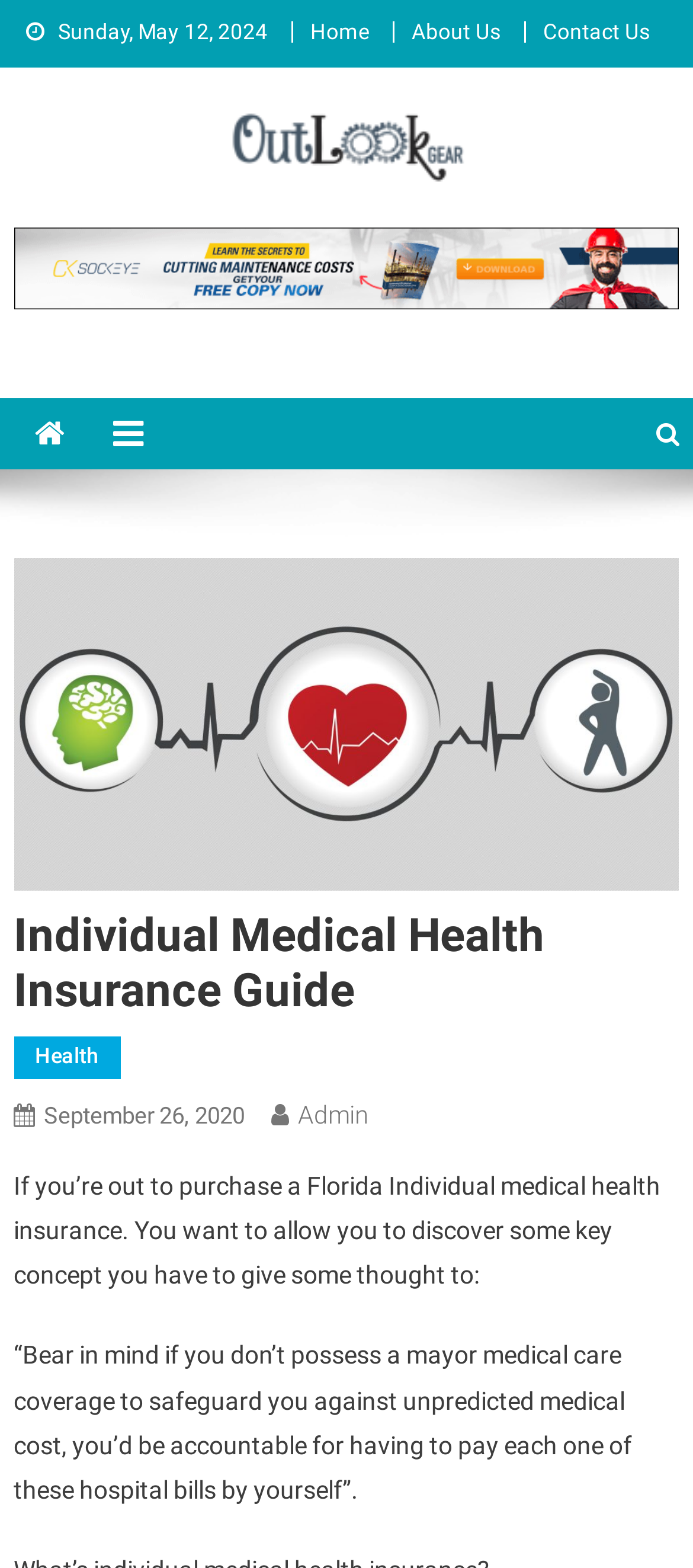Identify the bounding box coordinates for the element that needs to be clicked to fulfill this instruction: "contact us". Provide the coordinates in the format of four float numbers between 0 and 1: [left, top, right, bottom].

[0.783, 0.012, 0.937, 0.028]